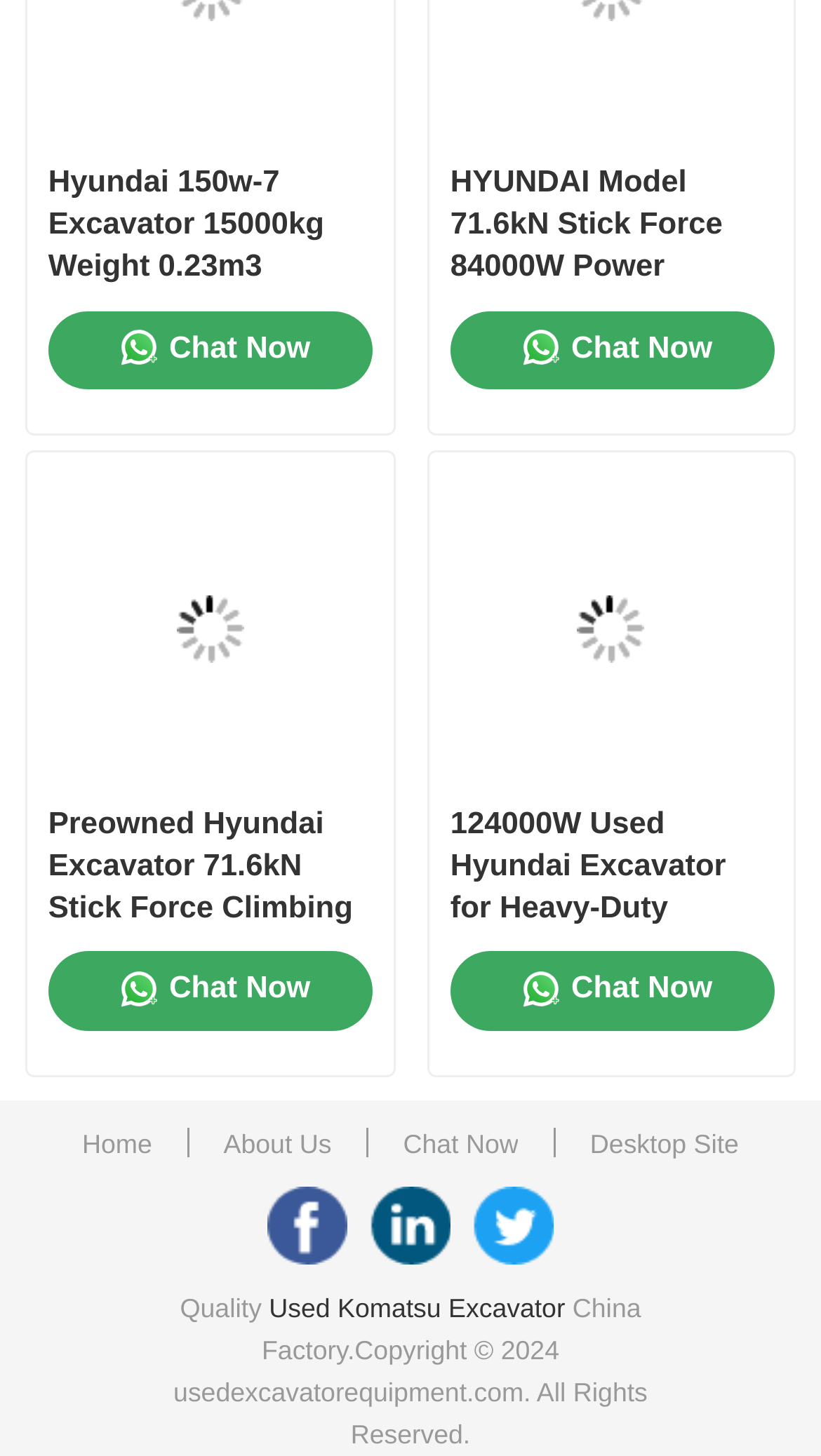Bounding box coordinates are specified in the format (top-left x, top-left y, bottom-right x, bottom-right y). All values are floating point numbers bounded between 0 and 1. Please provide the bounding box coordinate of the region this sentence describes: Desktop Site

[0.719, 0.771, 0.9, 0.8]